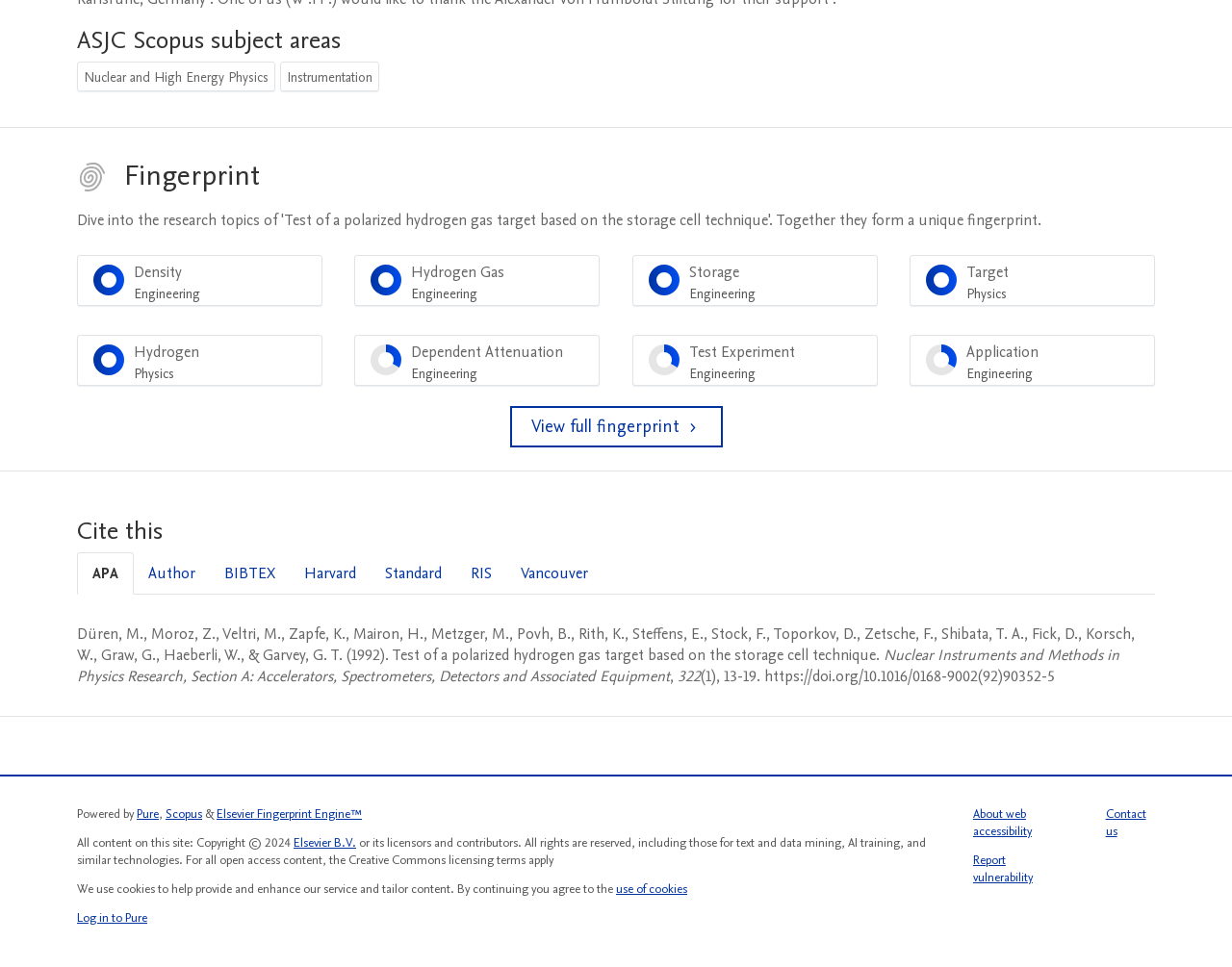What is the percentage of 'Hydrogen Gas Engineering' in the fingerprint? Examine the screenshot and reply using just one word or a brief phrase.

100%